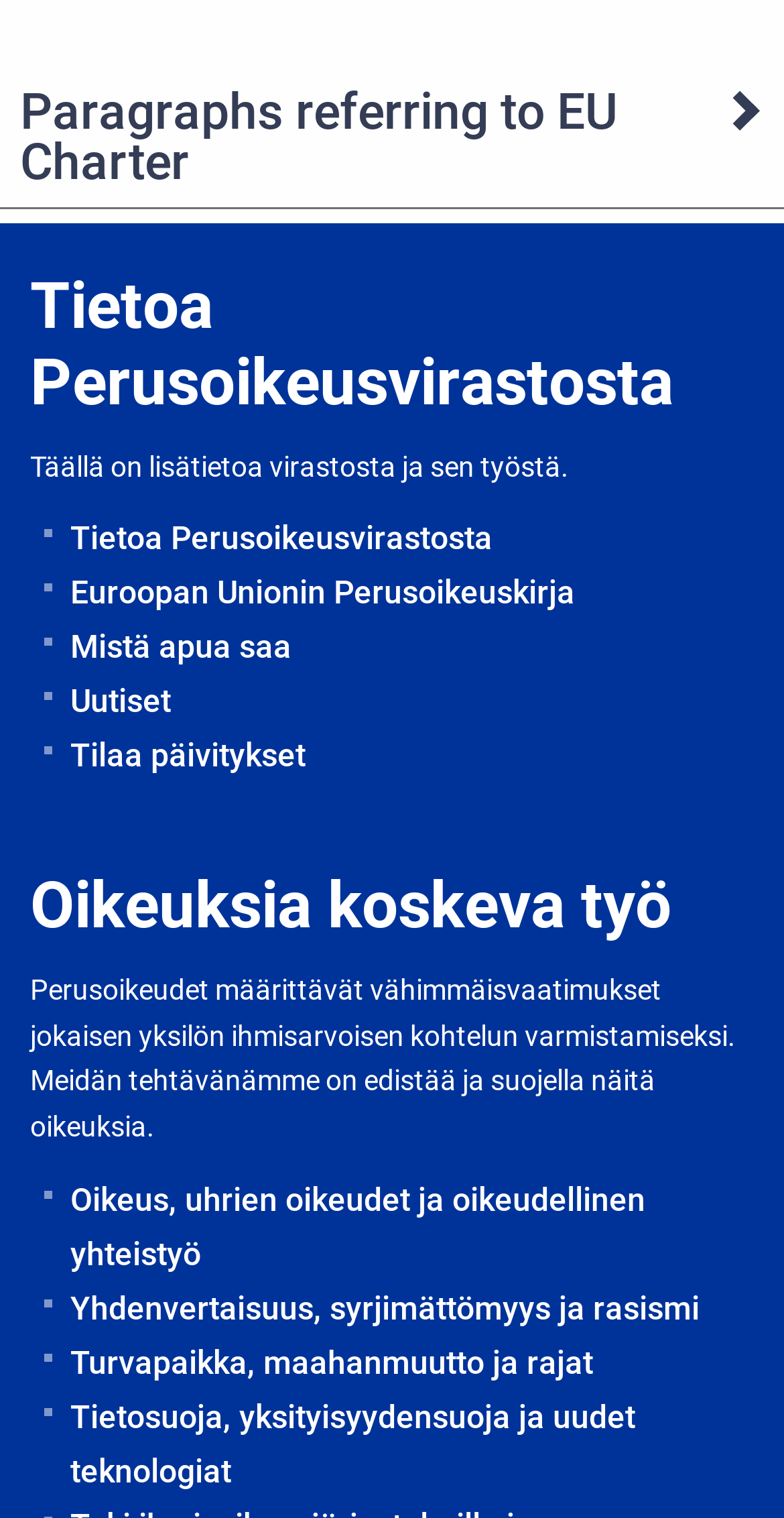Please find the bounding box coordinates of the element that must be clicked to perform the given instruction: "Learn about 'Tietosuoja, yksityisyydensuoja ja uudet teknologiat'". The coordinates should be four float numbers from 0 to 1, i.e., [left, top, right, bottom].

[0.051, 0.916, 0.962, 0.987]